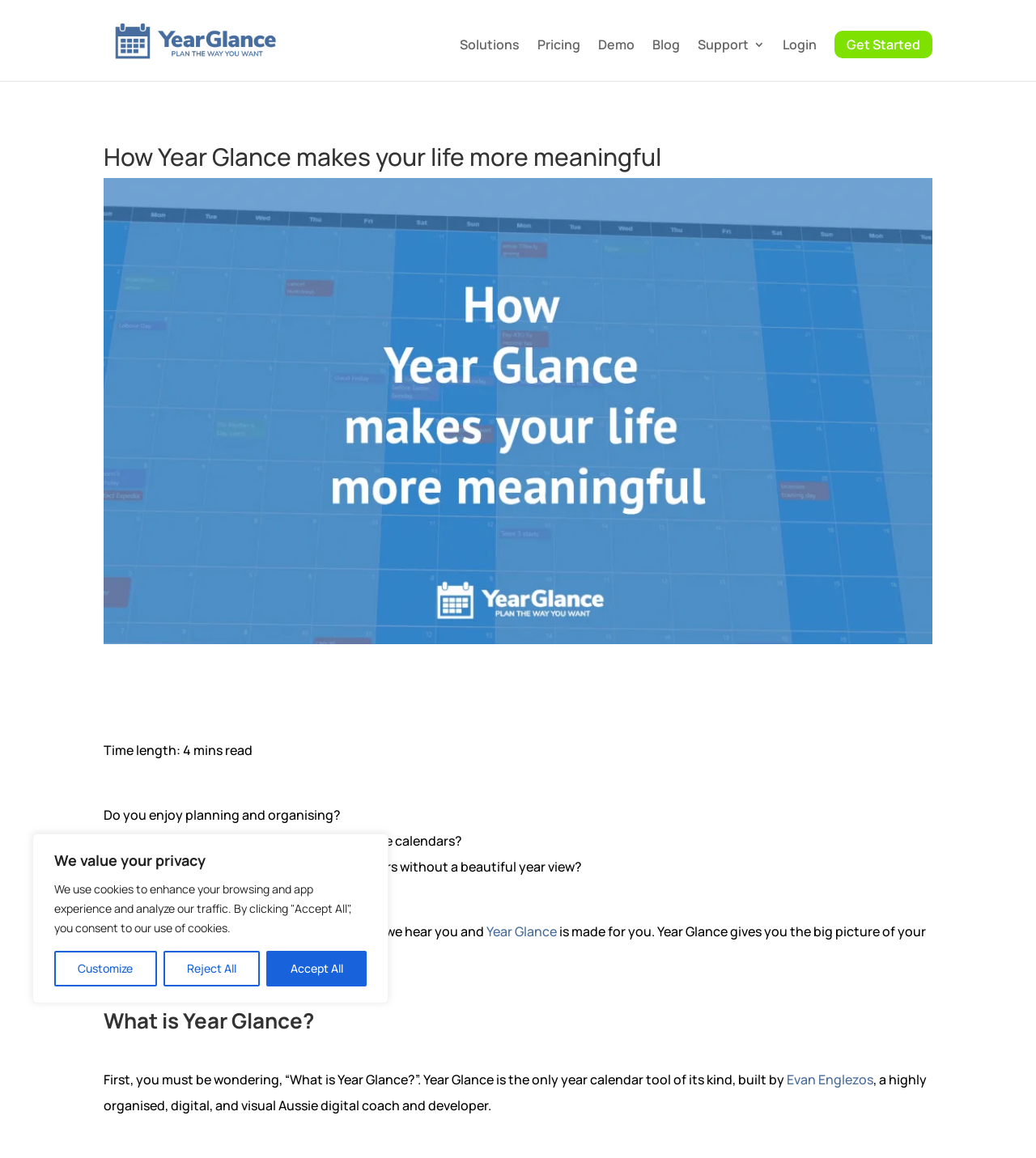From the image, can you give a detailed response to the question below:
Who is the developer of Year Glance?

The developer of Year Glance is mentioned in the text 'Year Glance is the only year calendar tool of its kind, built by Evan Englezos, a highly organised, digital, and visual Aussie digital coach and developer.'